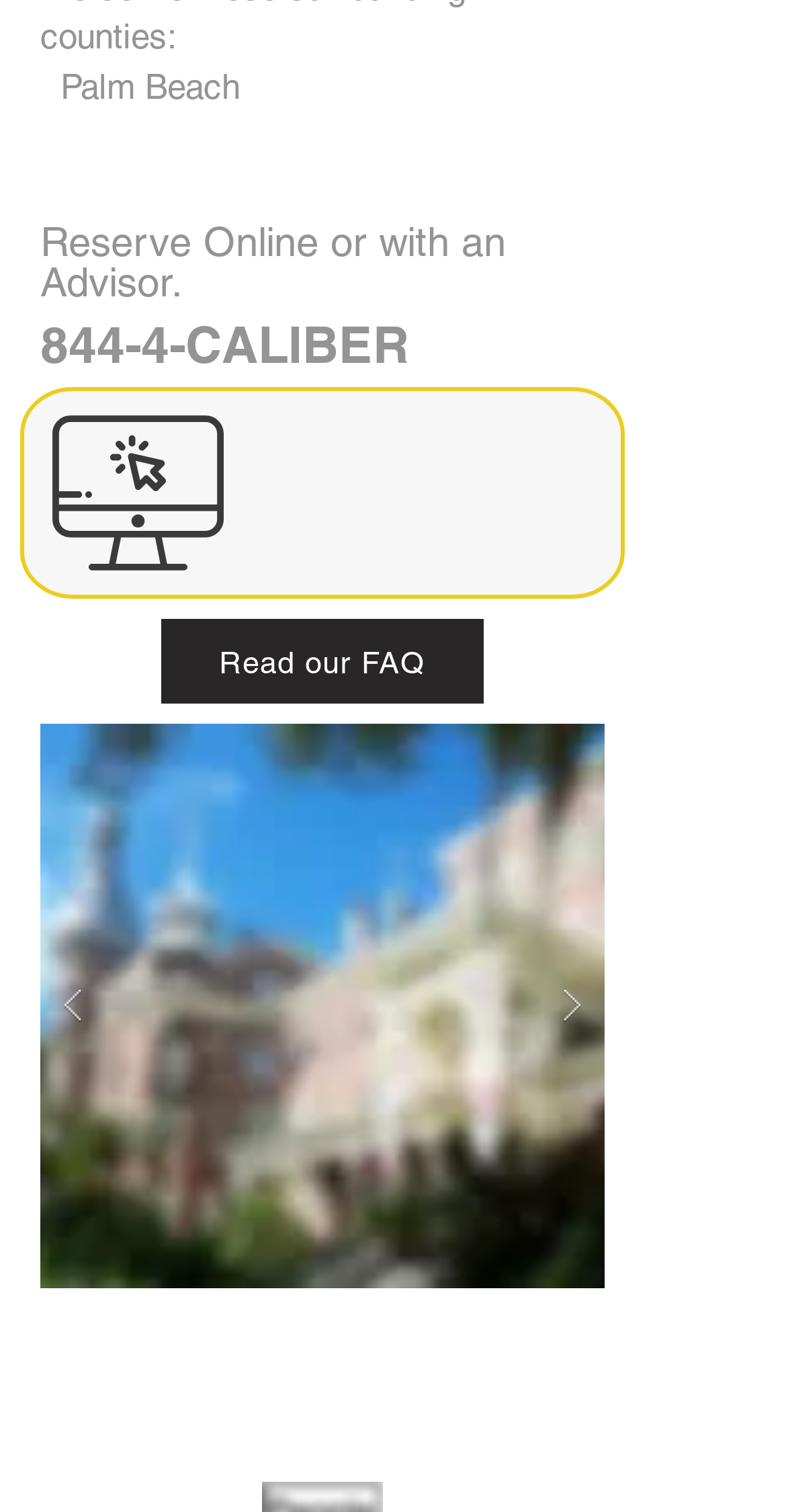Locate and provide the bounding box coordinates for the HTML element that matches this description: "aria-label="LinkedIn - Grey Circle"".

[0.364, 0.898, 0.454, 0.944]